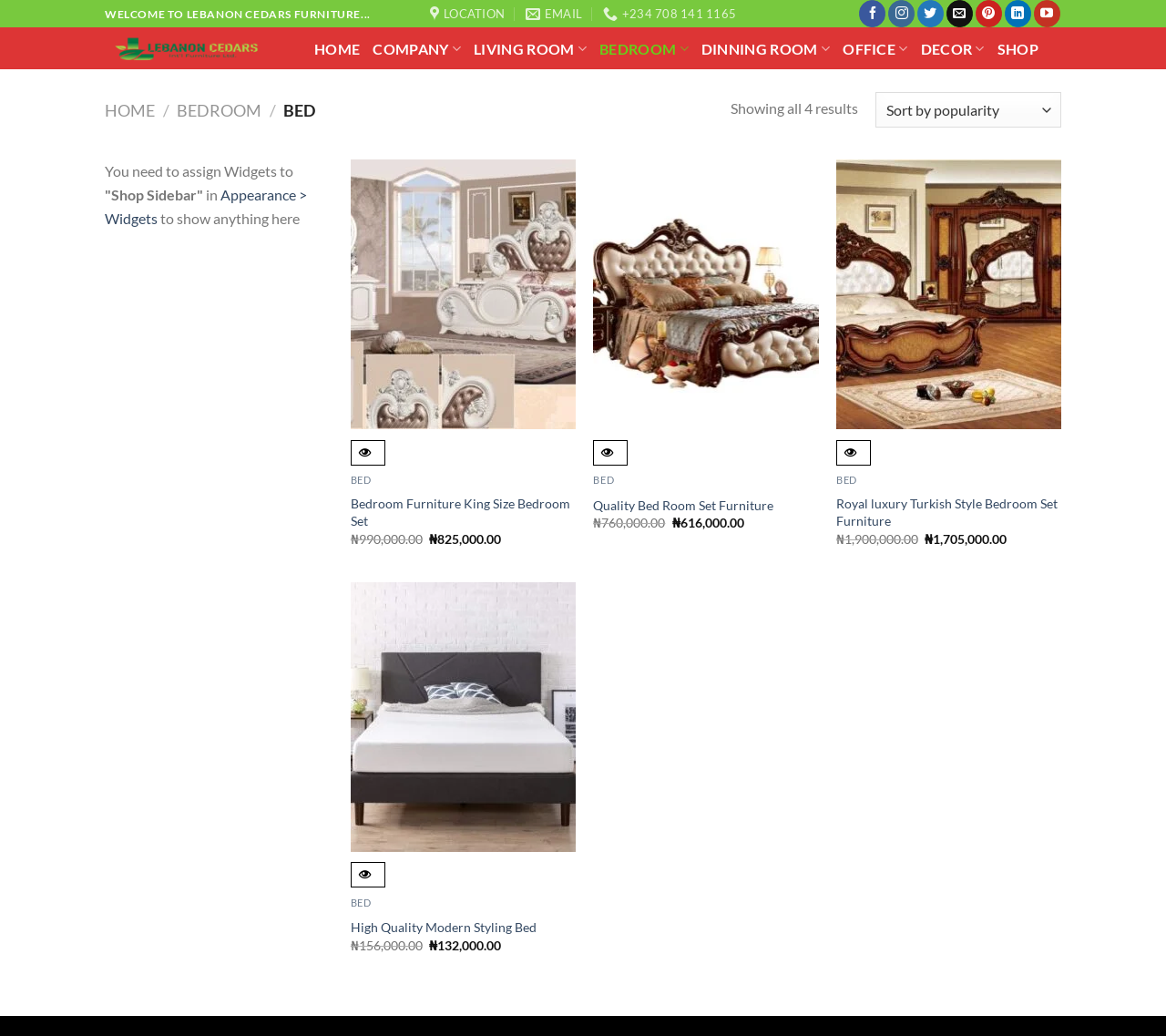Please locate the bounding box coordinates of the element that should be clicked to complete the given instruction: "View the 'Bedroom Furniture King Size Bedroom Set' product".

[0.301, 0.154, 0.494, 0.415]